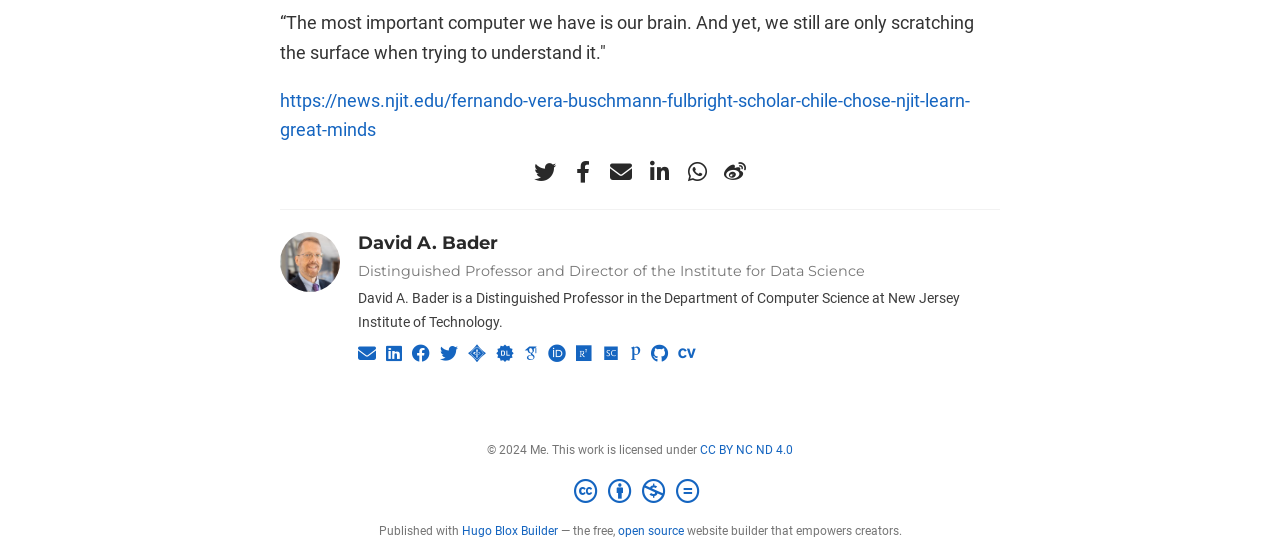What is the license of the work on this webpage?
Please interpret the details in the image and answer the question thoroughly.

The license is mentioned at the bottom of the webpage, with a link element containing the text 'CC BY NC ND 4.0', which is located next to the text 'This work is licensed under'.